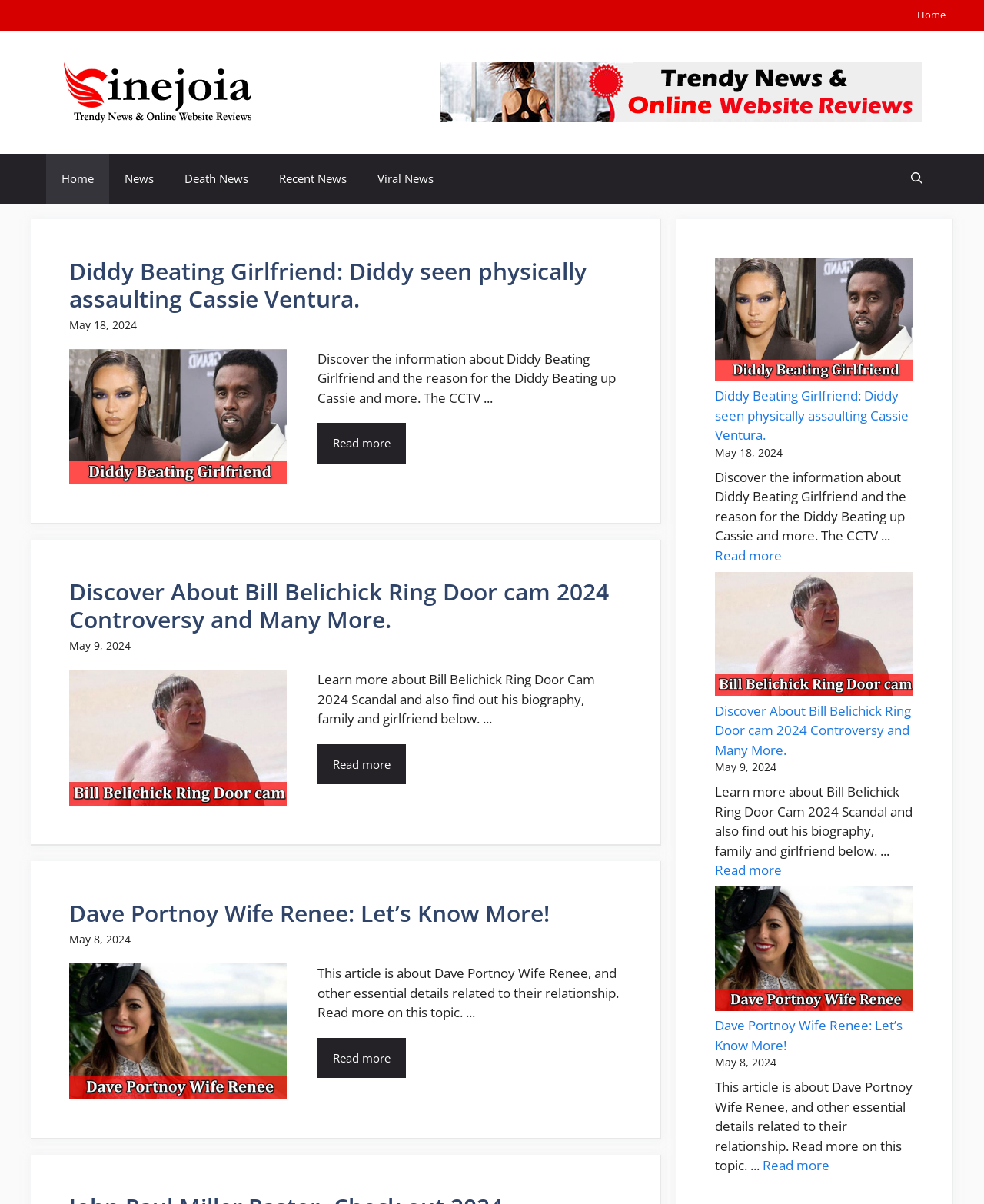What is the name of the website?
Using the information from the image, provide a comprehensive answer to the question.

The name of the website can be found in the banner section at the top of the webpage, where it says 'Cinejoia' in an image element.